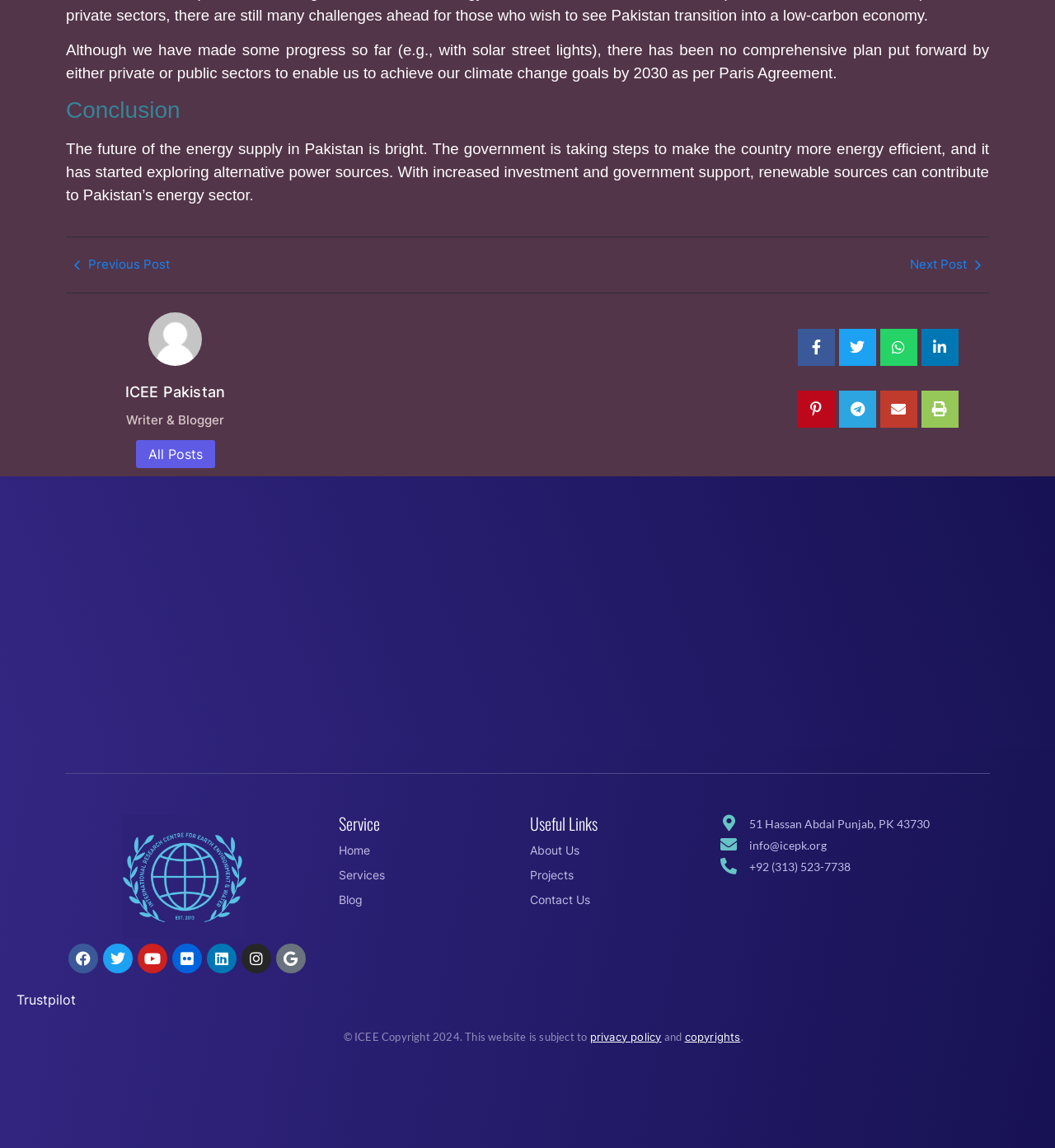Please pinpoint the bounding box coordinates for the region I should click to adhere to this instruction: "Check 'Facebook'".

[0.065, 0.822, 0.093, 0.848]